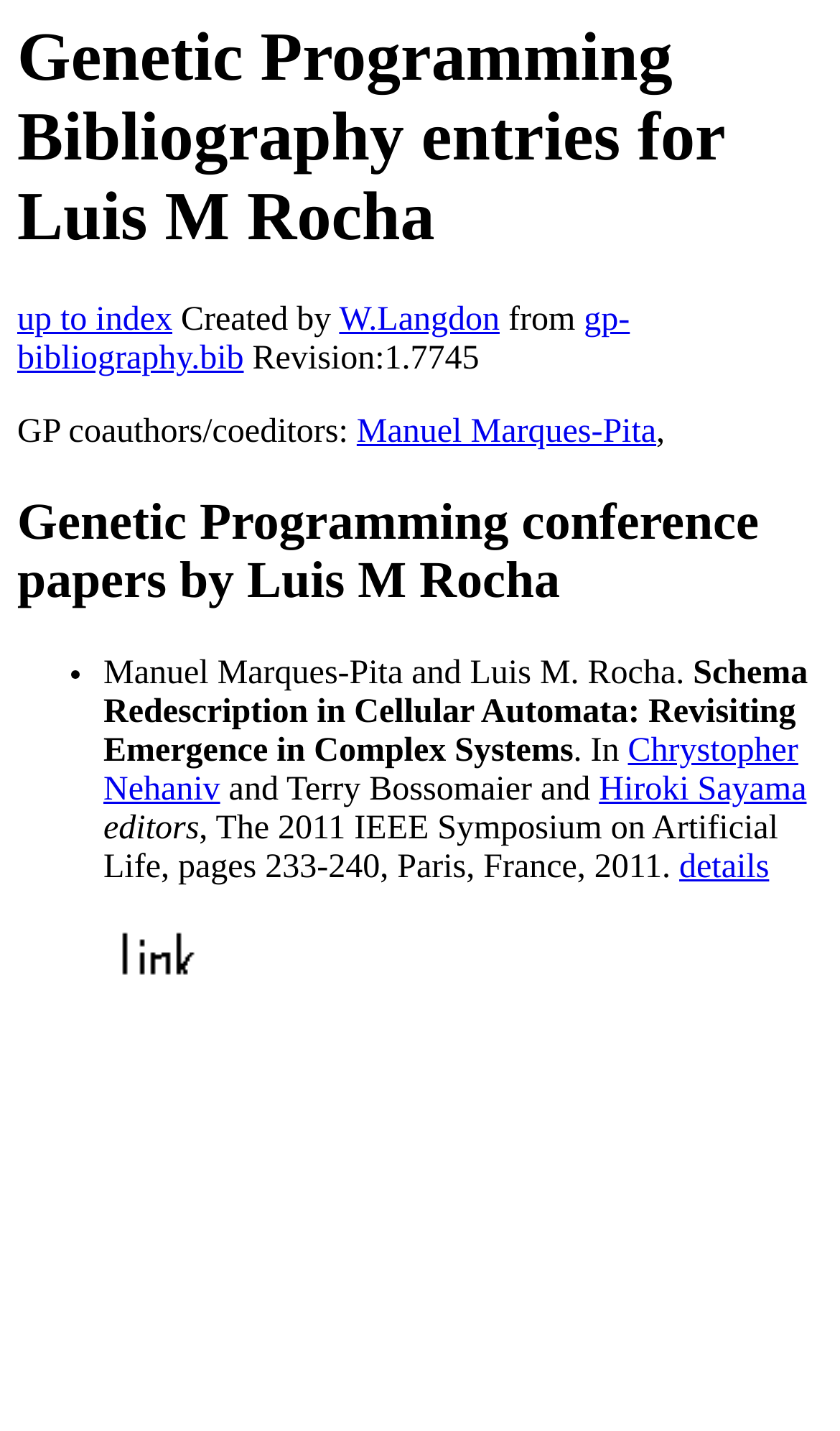What is the name of the creator of the bibliography?
Please use the image to provide a one-word or short phrase answer.

W.Langdon